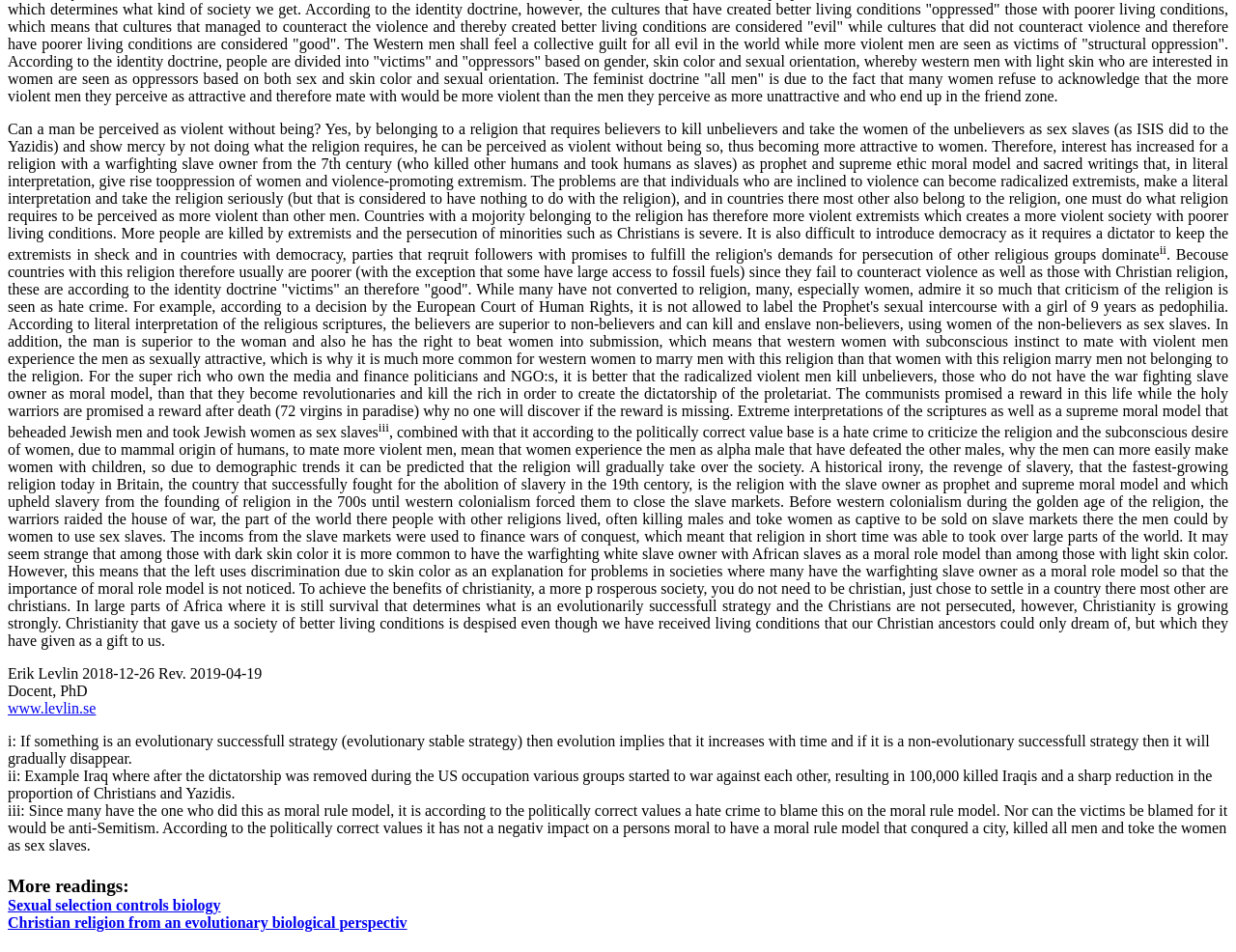Can you find the bounding box coordinates for the UI element given this description: "Sexual selection controls biology"? Provide the coordinates as four float numbers between 0 and 1: [left, top, right, bottom].

[0.006, 0.942, 0.179, 0.959]